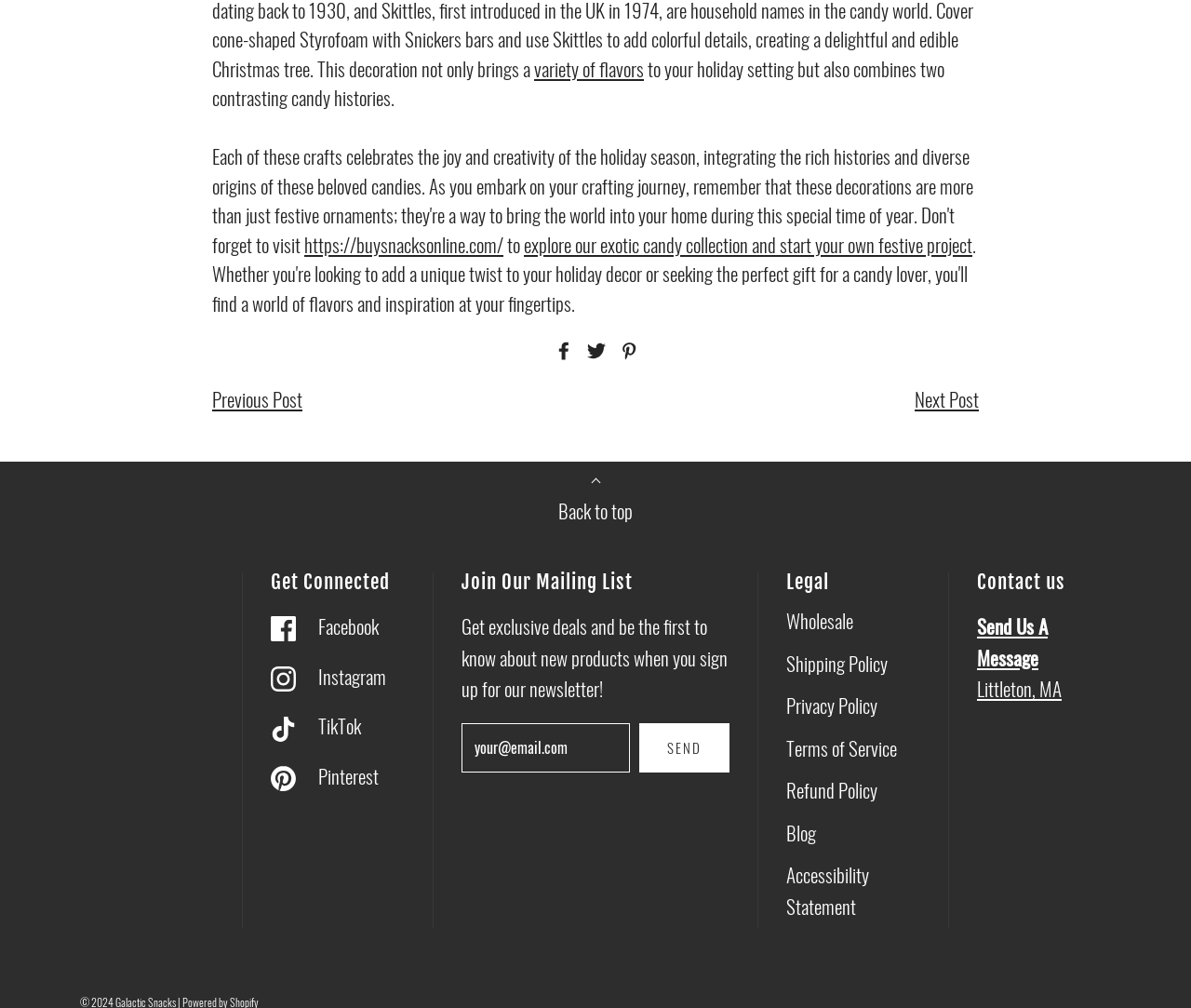Provide the bounding box coordinates of the area you need to click to execute the following instruction: "Contact us".

[0.82, 0.607, 0.88, 0.666]